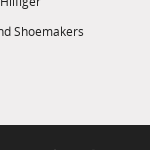Describe all the elements and aspects of the image comprehensively.

The image showcases a portion of a webpage featuring links to various footwear brands. Among the prominent names displayed are "Tommy Hilfiger" and "Vagabond Shoemakers." This section emphasizes a diverse range of footwear options, appealing to different styles and preferences. The layout is clean, with each brand link easily accessible, inviting visitors to explore the various offerings within the fashion and footwear realm.